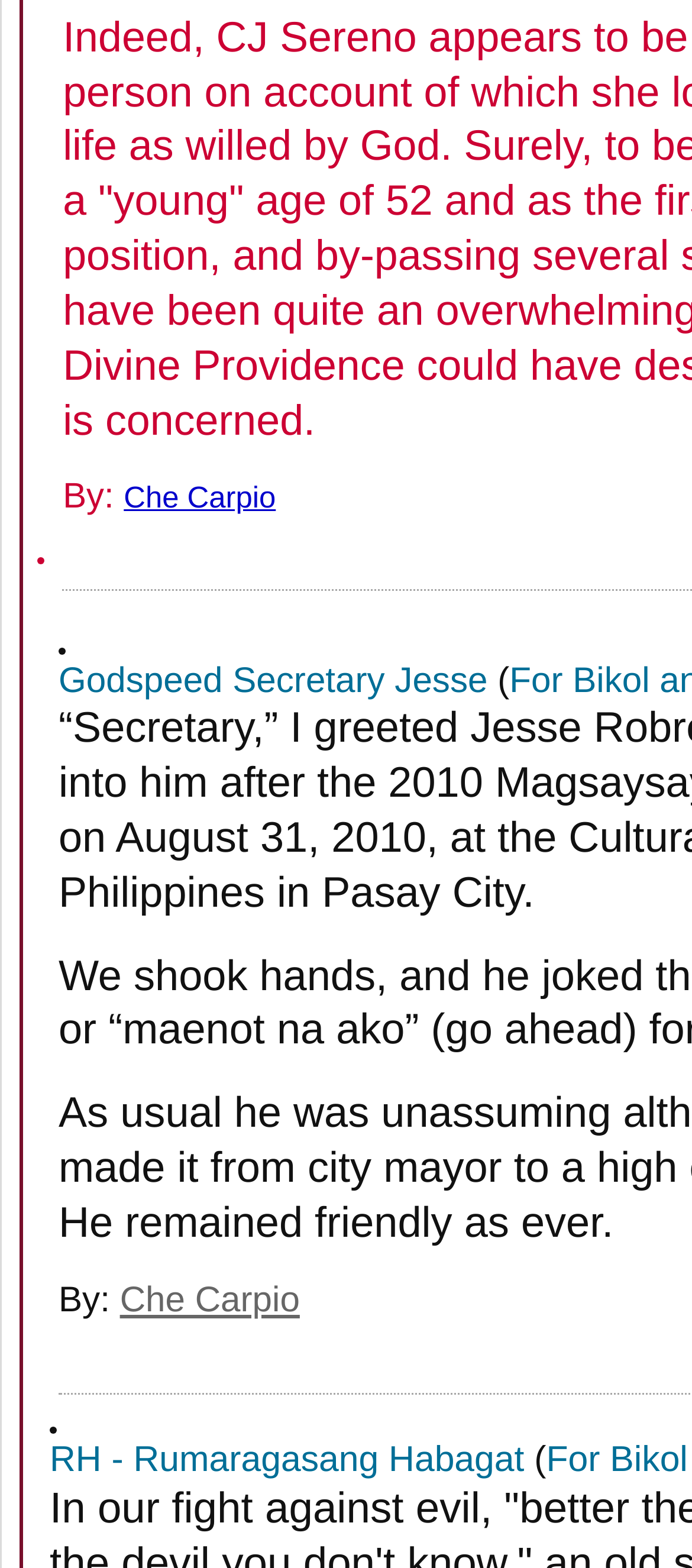Using the provided element description: "RH - Rumaragasang Habagat", identify the bounding box coordinates. The coordinates should be four floats between 0 and 1 in the order [left, top, right, bottom].

[0.072, 0.919, 0.758, 0.944]